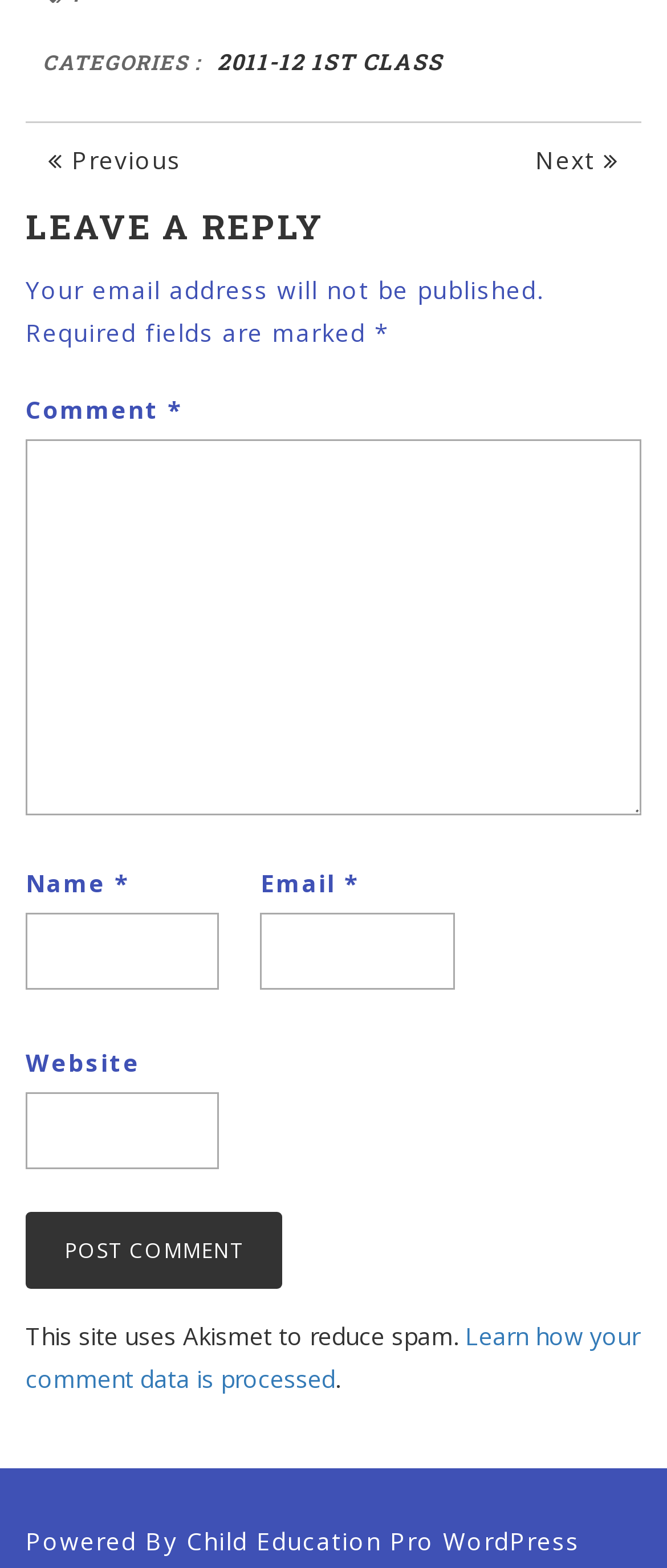Please determine the bounding box coordinates of the clickable area required to carry out the following instruction: "Enter your name". The coordinates must be four float numbers between 0 and 1, represented as [left, top, right, bottom].

[0.038, 0.582, 0.329, 0.631]